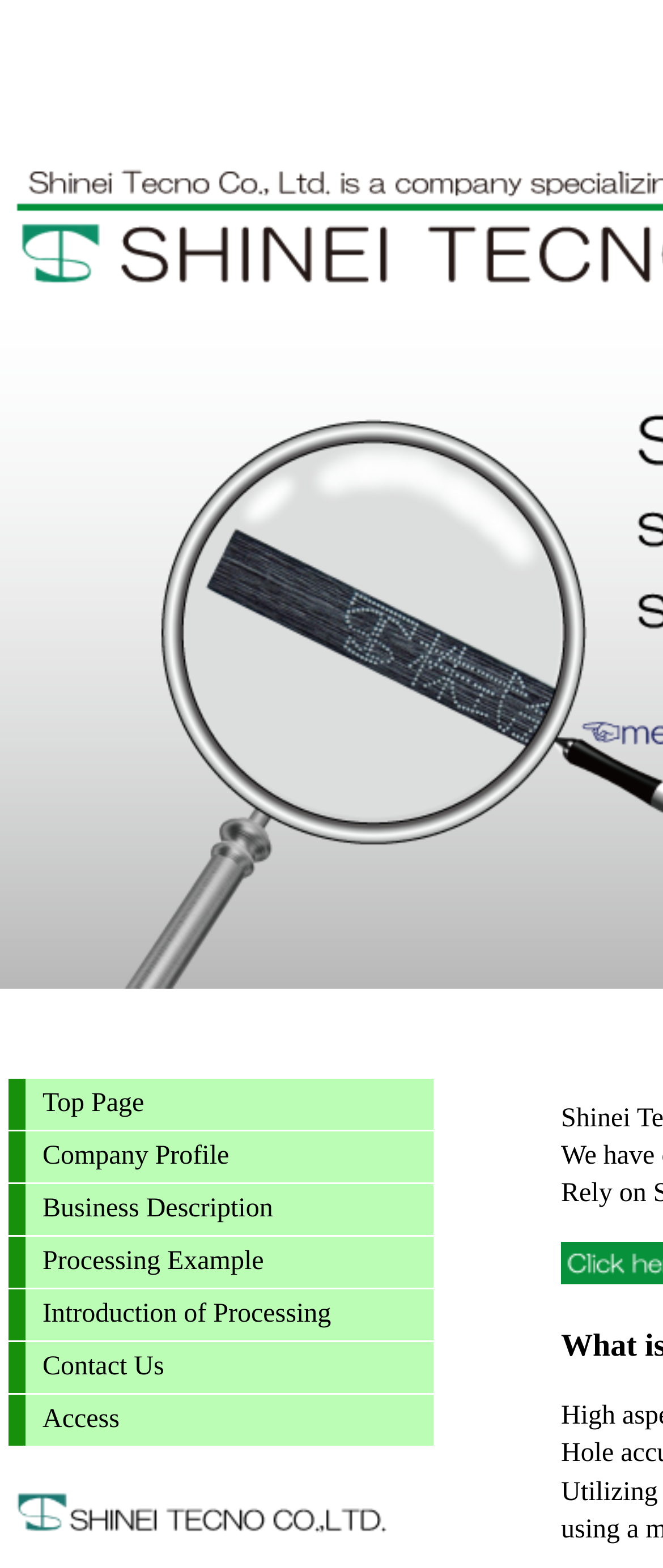Please answer the following question using a single word or phrase: What is the vertical position of the 'Contact Us' link?

Below the middle